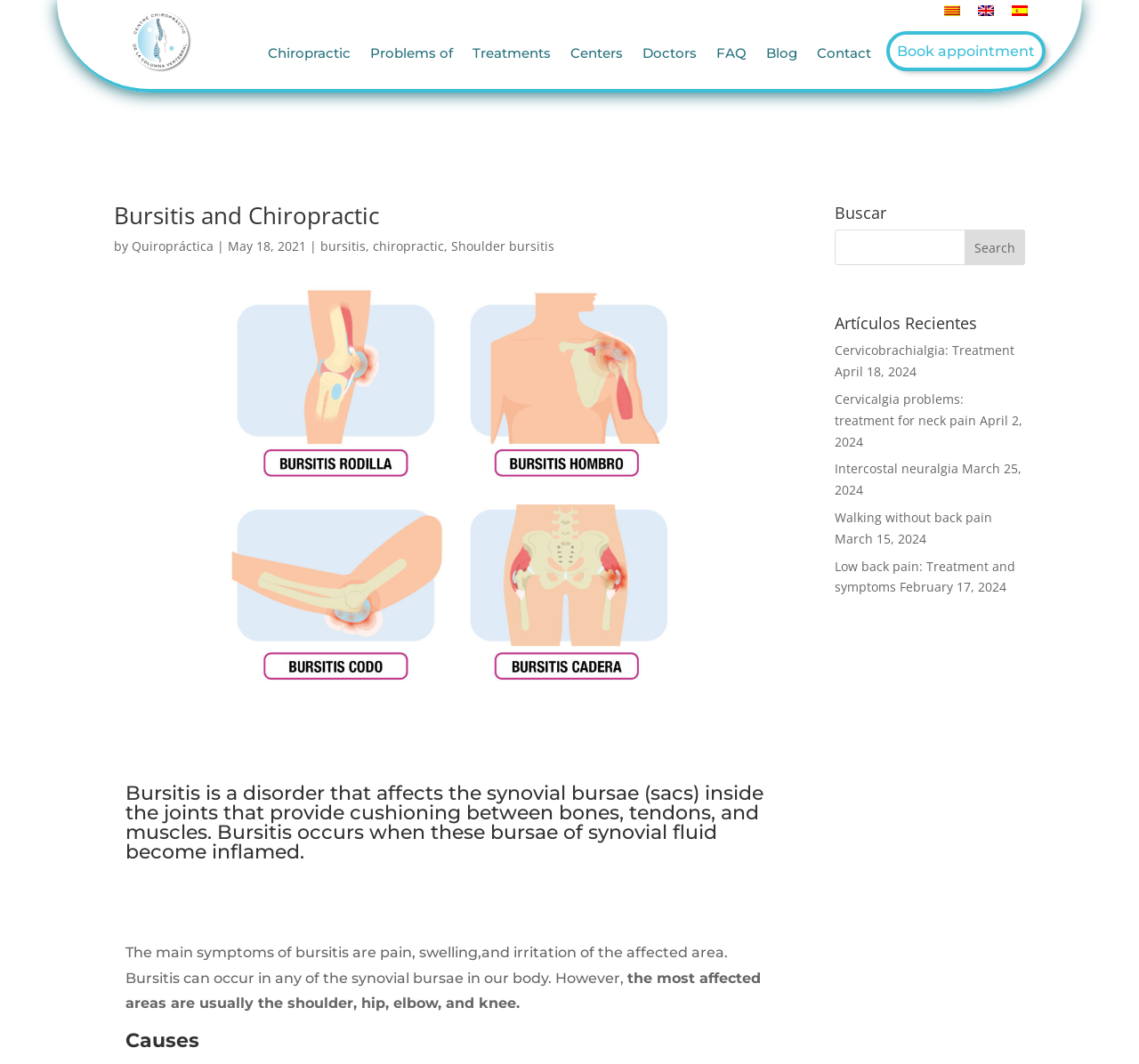Please determine the bounding box coordinates of the area that needs to be clicked to complete this task: 'View the image of sodding producing an instant ground cover'. The coordinates must be four float numbers between 0 and 1, formatted as [left, top, right, bottom].

None